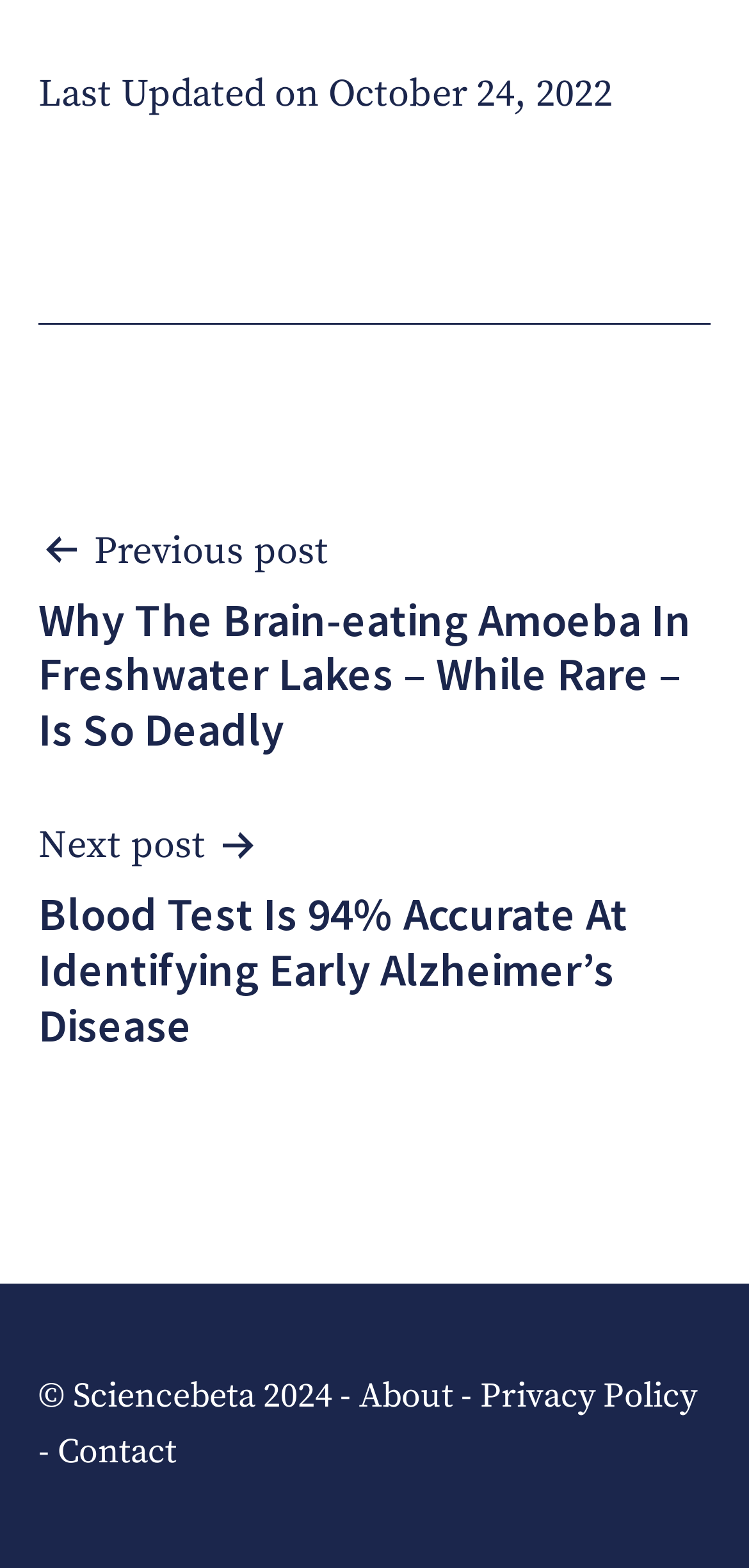Identify the bounding box coordinates for the UI element described as follows: Privacy Policy. Use the format (top-left x, top-left y, bottom-right x, bottom-right y) and ensure all values are floating point numbers between 0 and 1.

[0.641, 0.877, 0.931, 0.905]